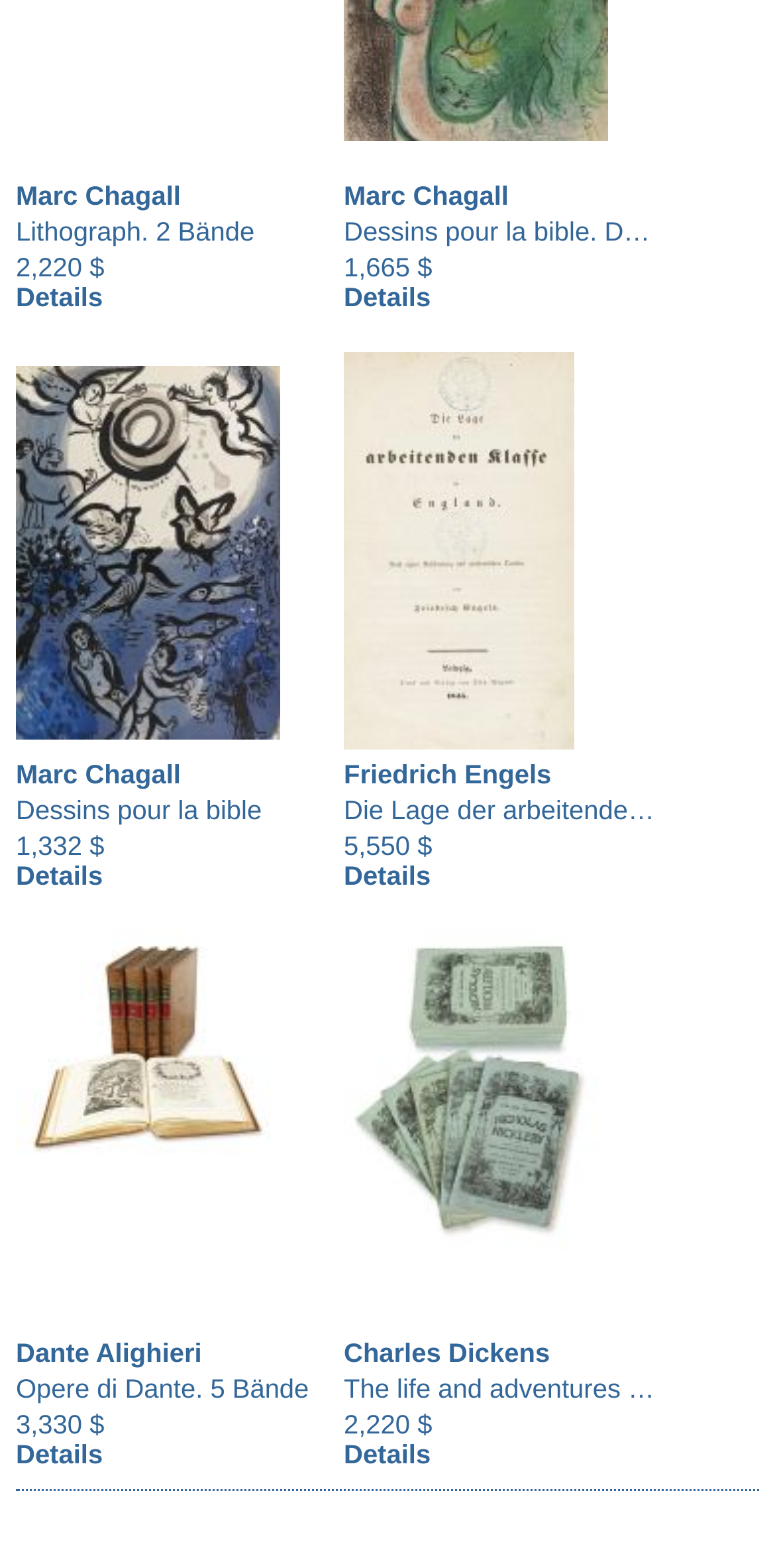Use the details in the image to answer the question thoroughly: 
How many items have a 'Details' link?

I counted the number of items that have a 'Details' link, which are four items associated with the authors Marc Chagall, Friedrich Engels, Dante Alighieri, and Charles Dickens.